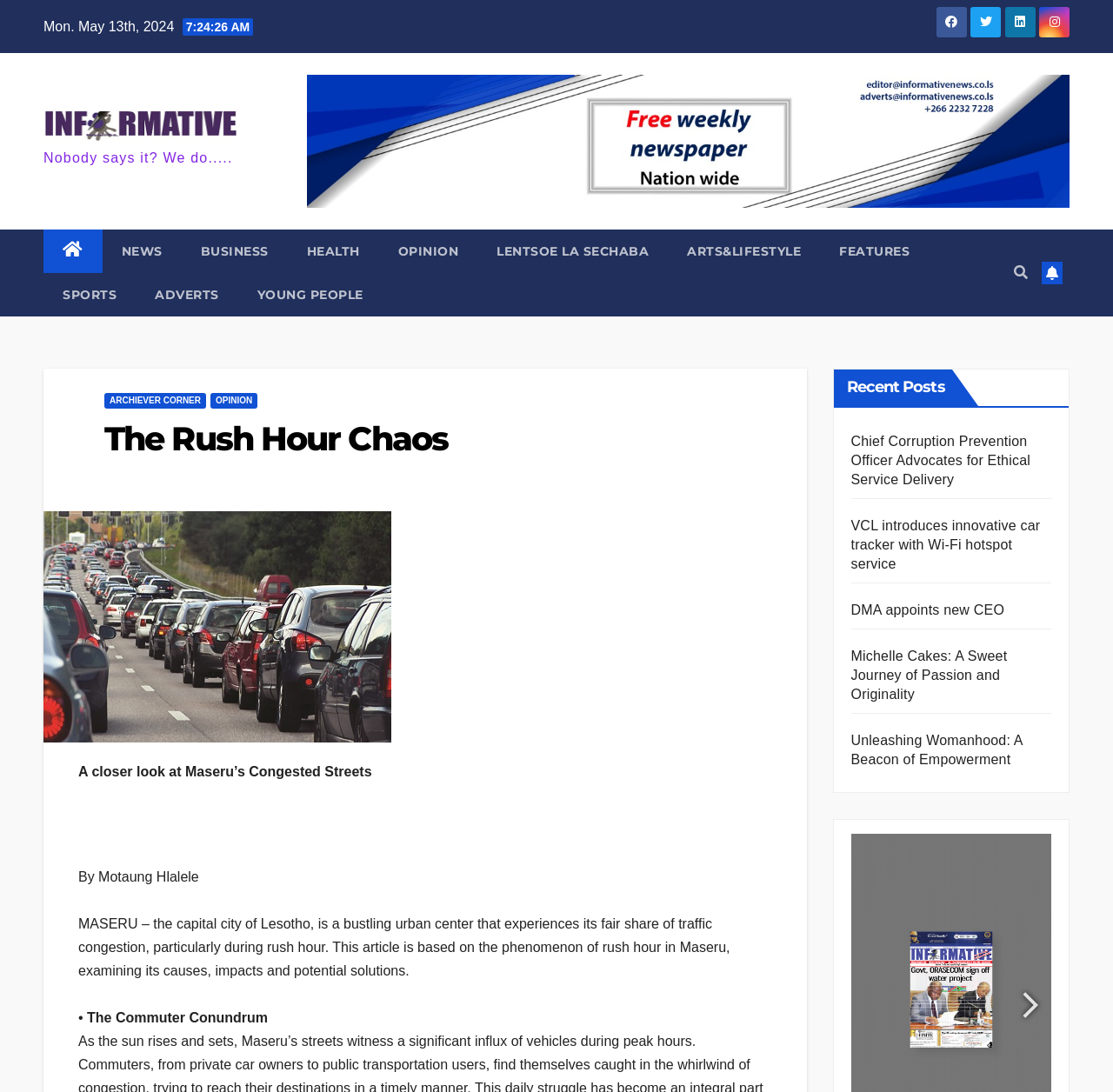Given the element description, predict the bounding box coordinates in the format (top-left x, top-left y, bottom-right x, bottom-right y). Make sure all values are between 0 and 1. Here is the element description: Lentsoe la Sechaba

[0.429, 0.21, 0.6, 0.25]